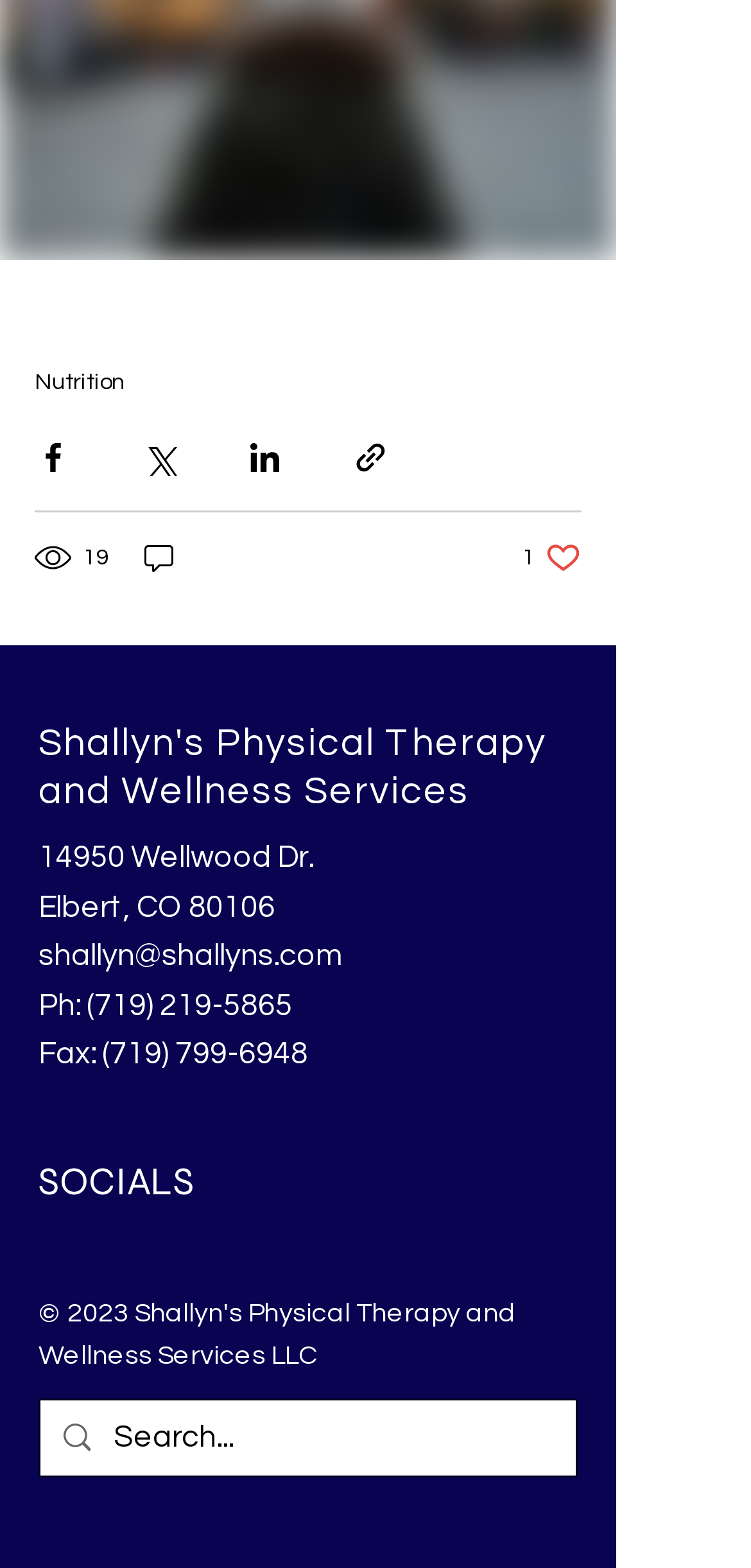Please specify the bounding box coordinates of the region to click in order to perform the following instruction: "Share via Facebook".

[0.046, 0.28, 0.095, 0.304]